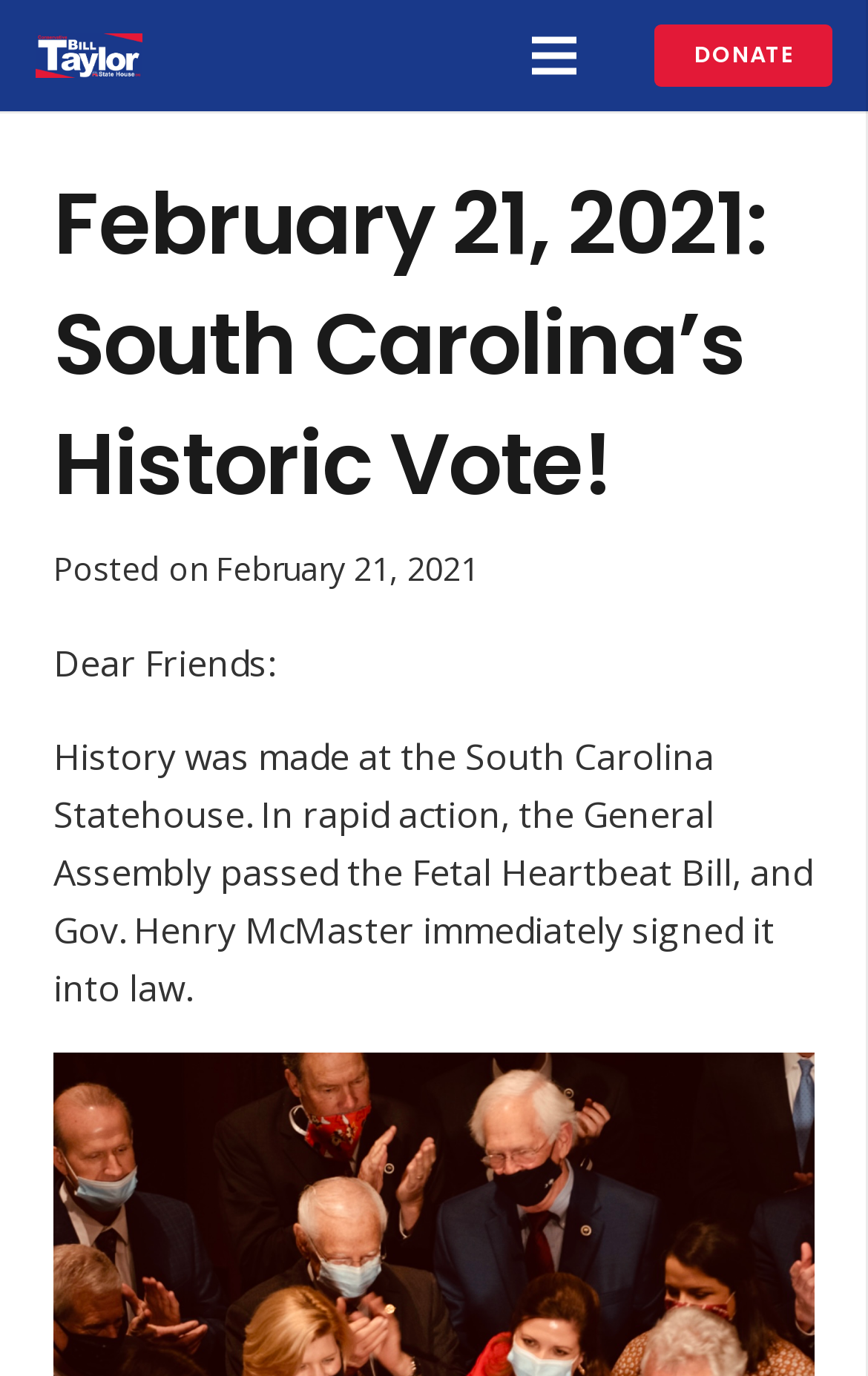What is the greeting used in the article?
Offer a detailed and full explanation in response to the question.

I found the greeting by reading the text on the webpage, which starts with 'Dear Friends:'.